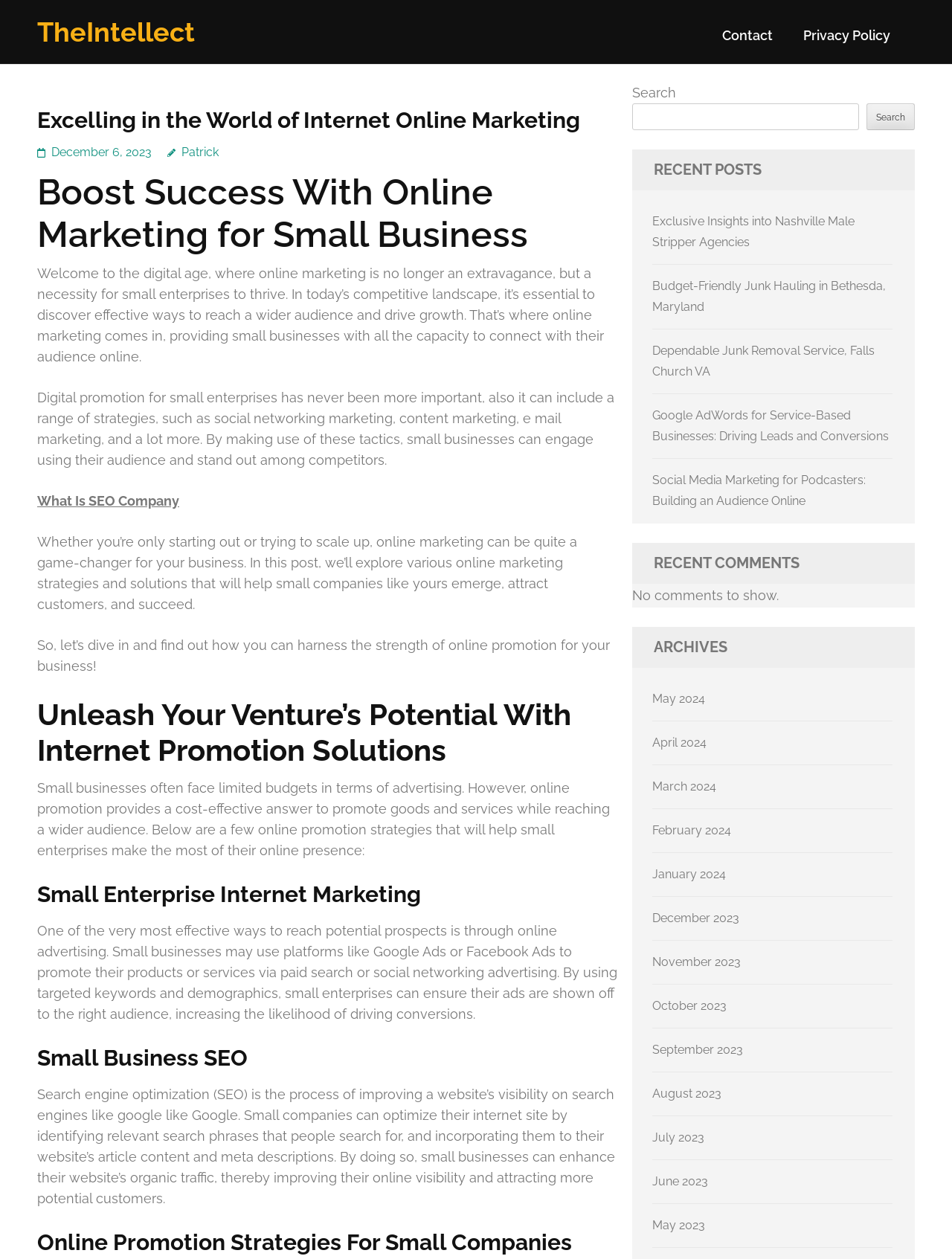Using the provided description Features, find the bounding box coordinates for the UI element. Provide the coordinates in (top-left x, top-left y, bottom-right x, bottom-right y) format, ensuring all values are between 0 and 1.

None